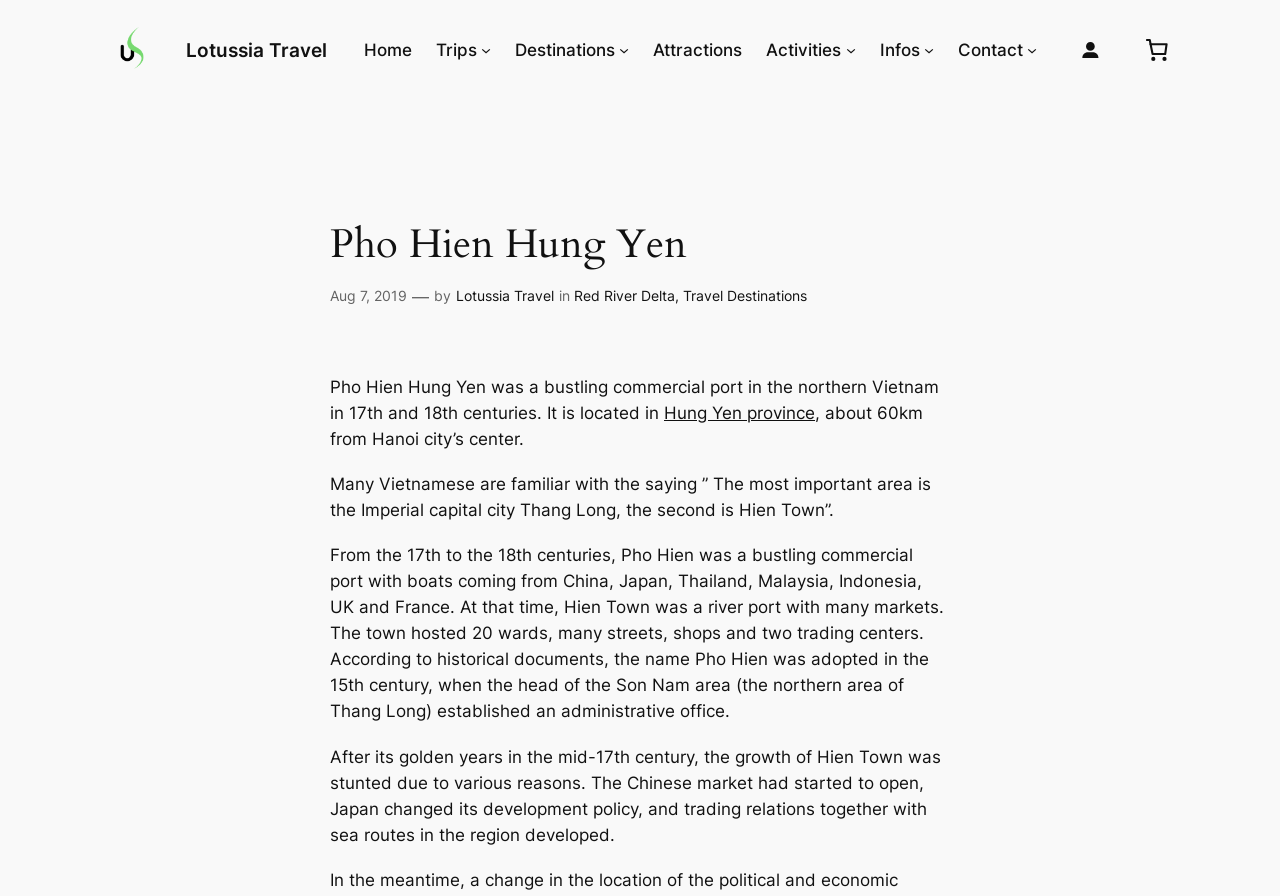Identify the bounding box coordinates of the region that needs to be clicked to carry out this instruction: "Click on the 'Hung Yen province' link". Provide these coordinates as four float numbers ranging from 0 to 1, i.e., [left, top, right, bottom].

[0.519, 0.449, 0.637, 0.472]